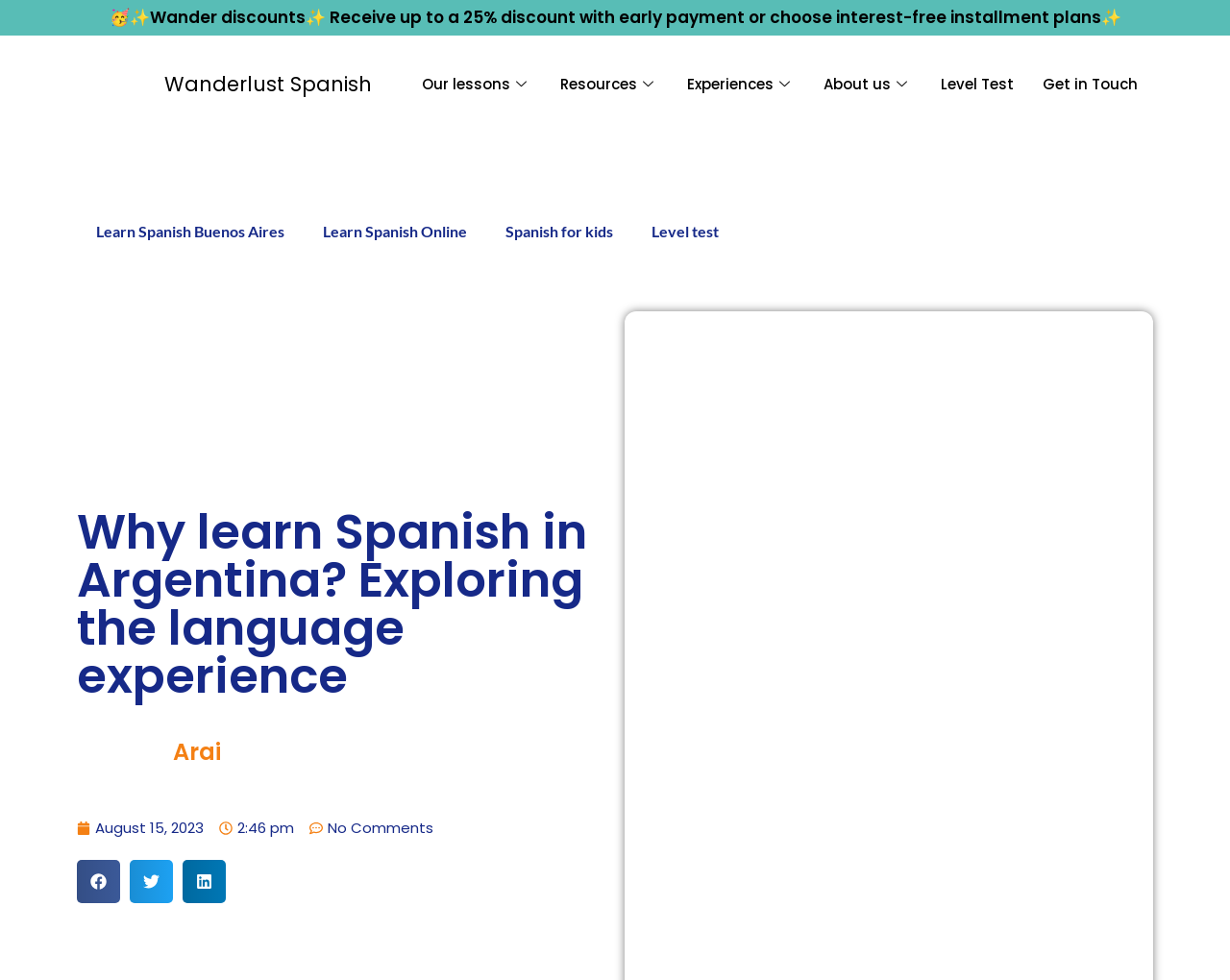Please determine the bounding box coordinates for the UI element described as: "Experiences".

[0.546, 0.046, 0.657, 0.125]